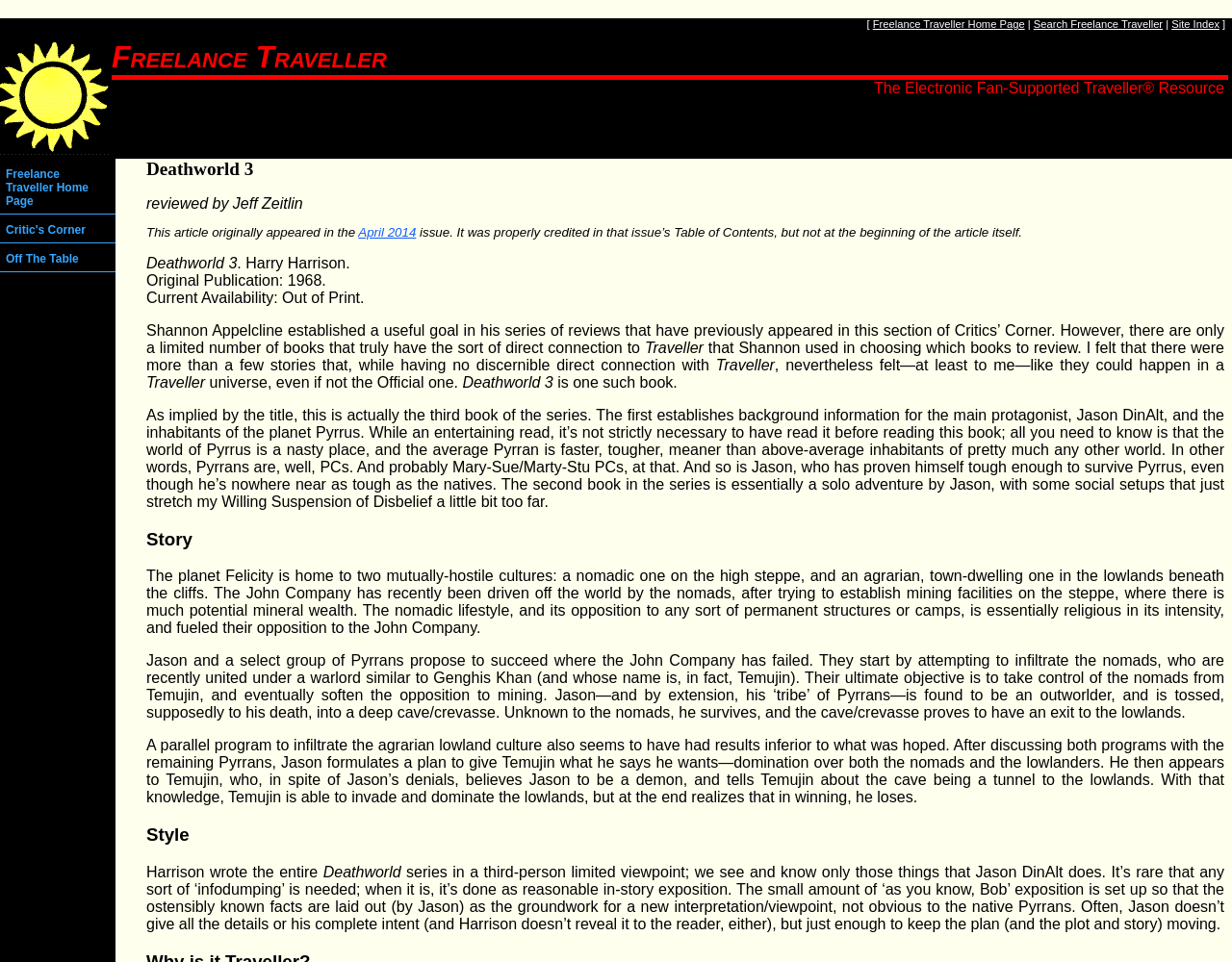Who is the author of the book?
Use the information from the image to give a detailed answer to the question.

The author of the book can be found in the text '. Harry Harrison.' which is located in the middle of the webpage. This text is a clear indication of the author's name.